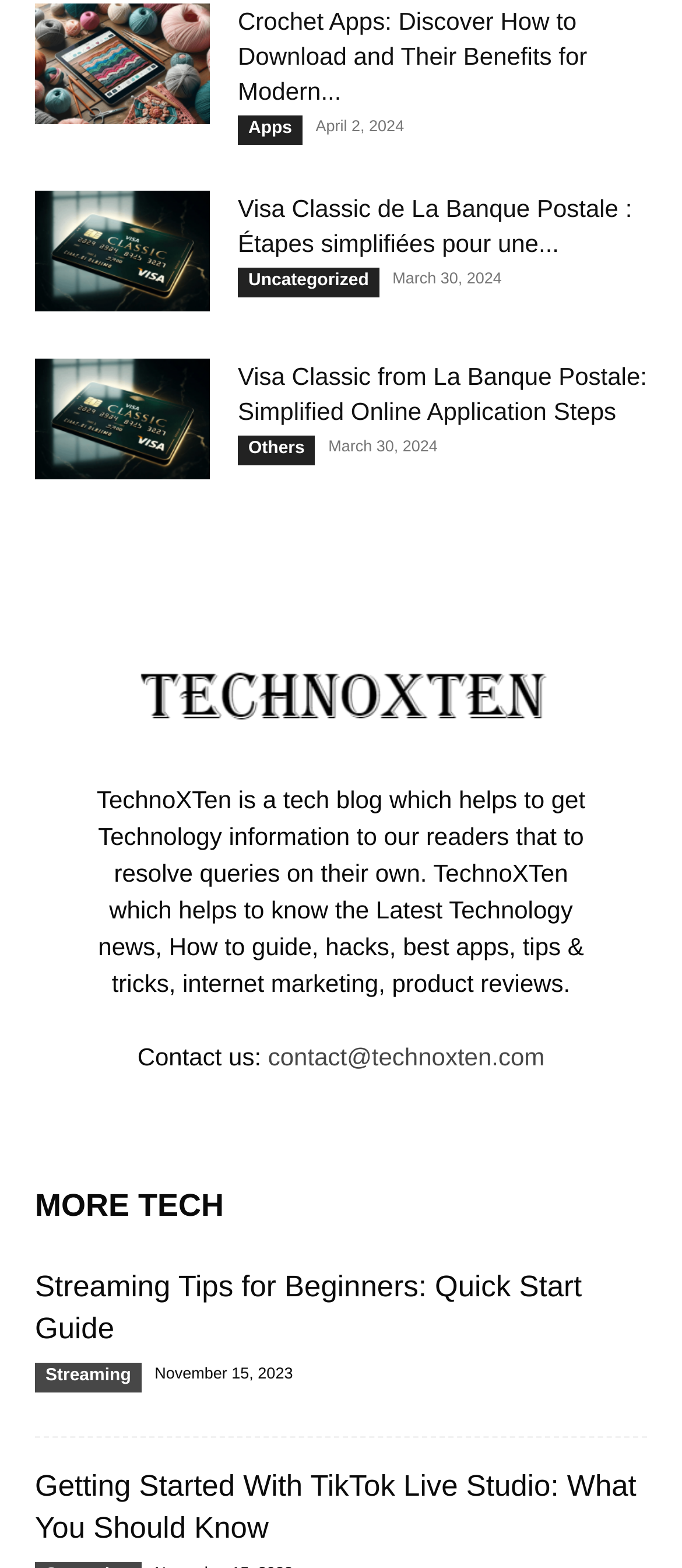Could you locate the bounding box coordinates for the section that should be clicked to accomplish this task: "Explore the Streaming Tips for Beginners".

[0.051, 0.81, 0.853, 0.858]